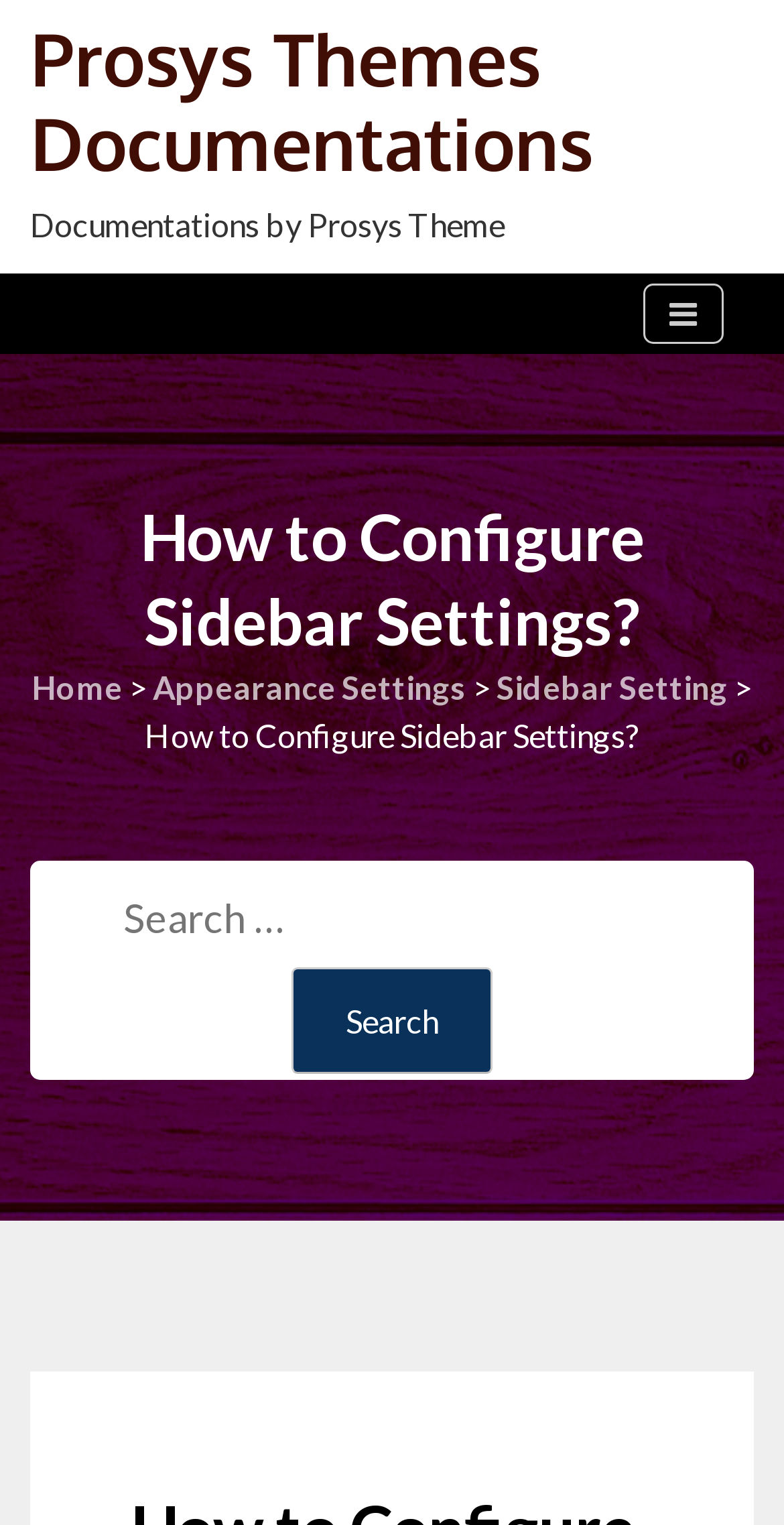Determine the bounding box coordinates in the format (top-left x, top-left y, bottom-right x, bottom-right y). Ensure all values are floating point numbers between 0 and 1. Identify the bounding box of the UI element described by: Home

[0.041, 0.438, 0.156, 0.463]